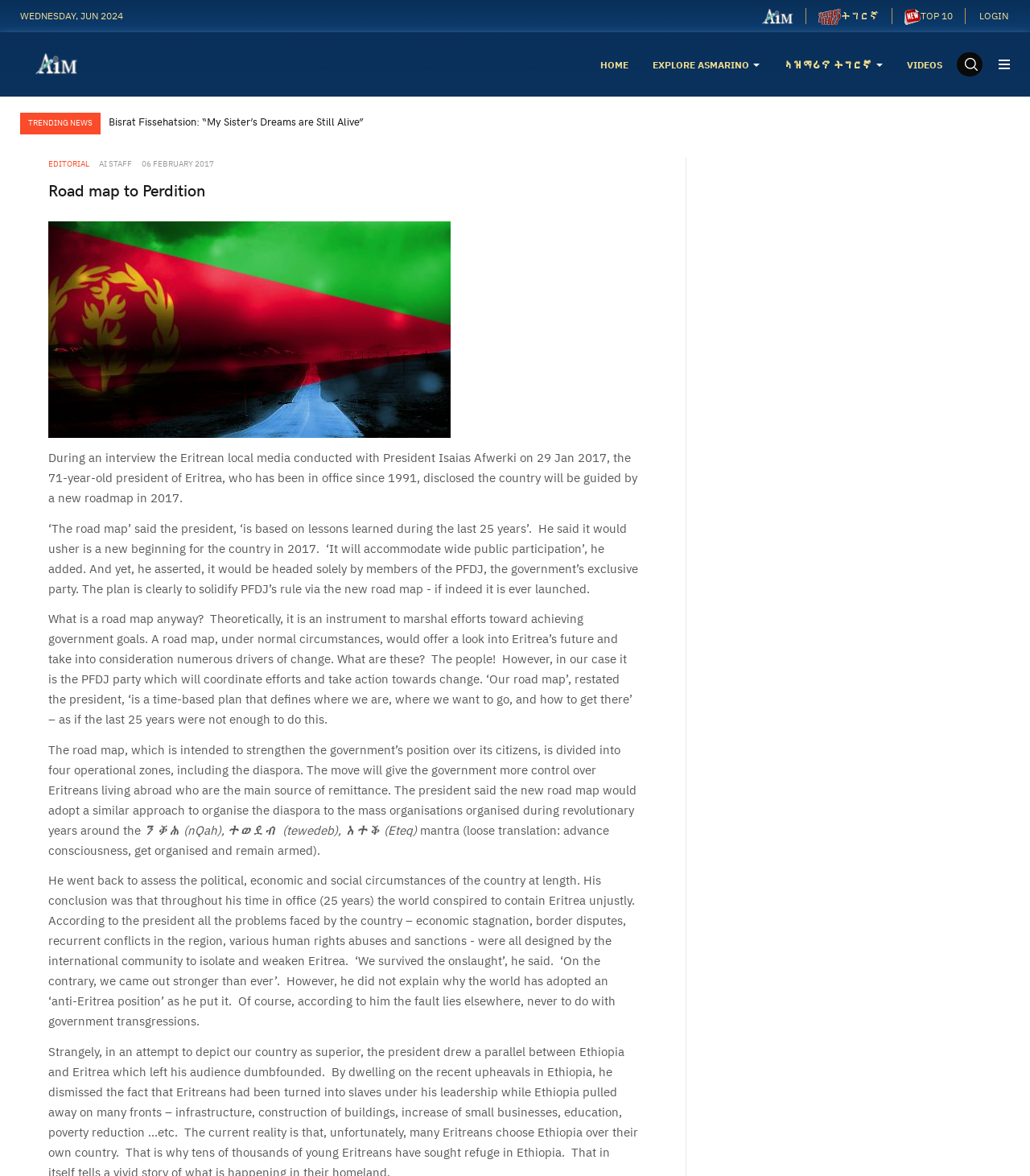How many operational zones are mentioned in the article?
Please give a detailed answer to the question using the information shown in the image.

According to the article, the road map is divided into four operational zones, including the diaspora.